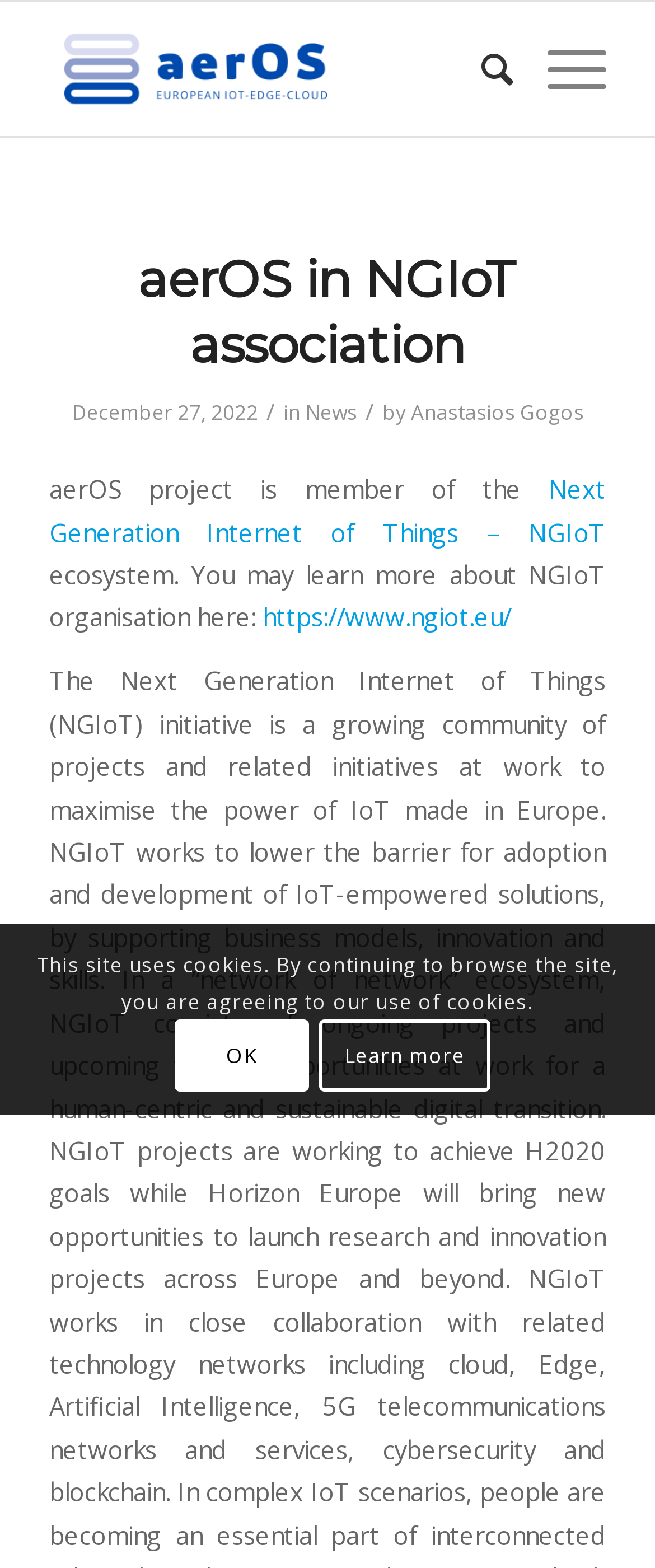Who is the author of the latest article?
Please give a detailed and elaborate answer to the question based on the image.

The author of the latest article can be found in the header section of the webpage, where it is written as 'December 27, 2022 by Anastasios Gogos'.